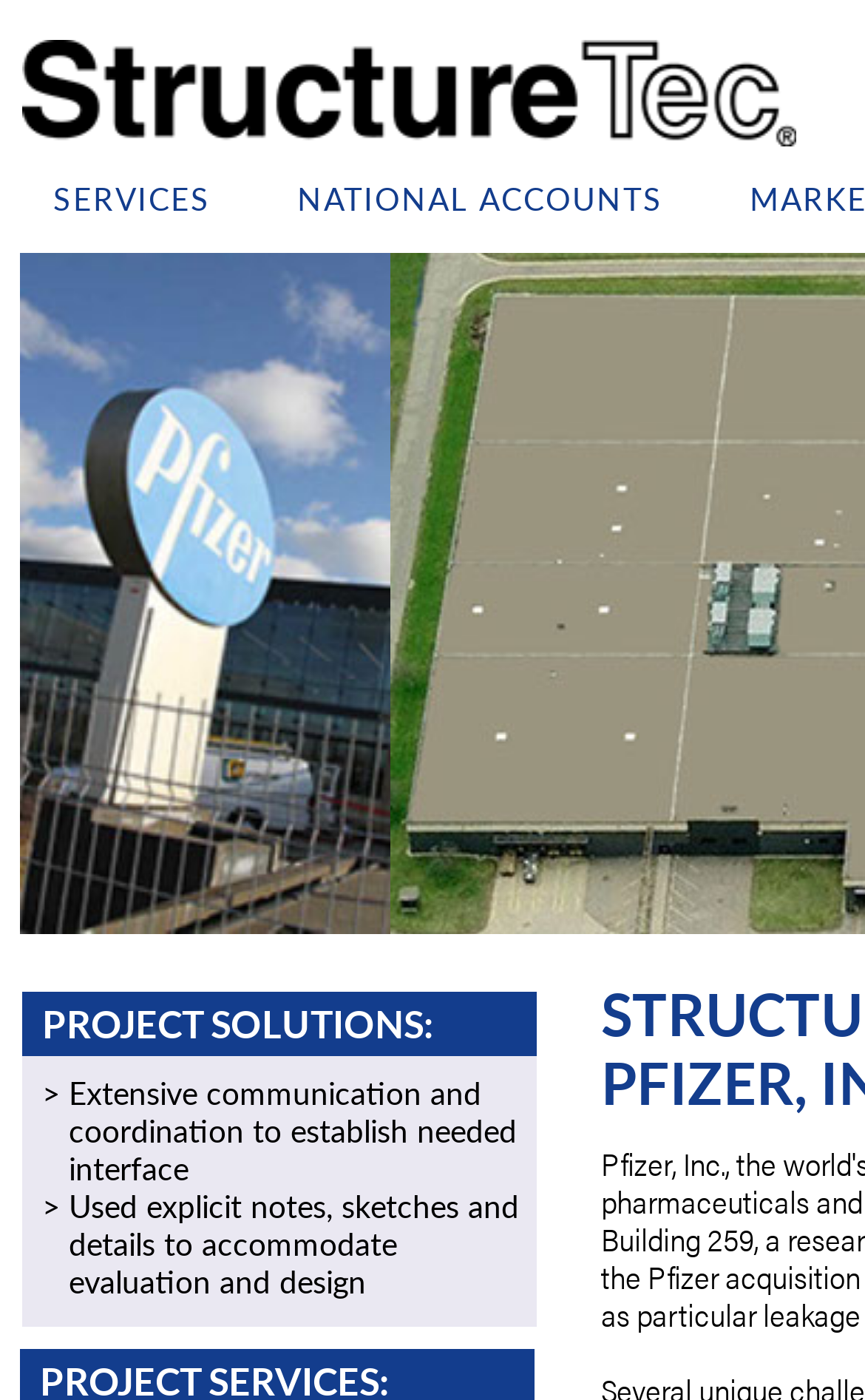Provide a brief response to the question below using one word or phrase:
What is the name of the company linked at the top?

StructureTec Group